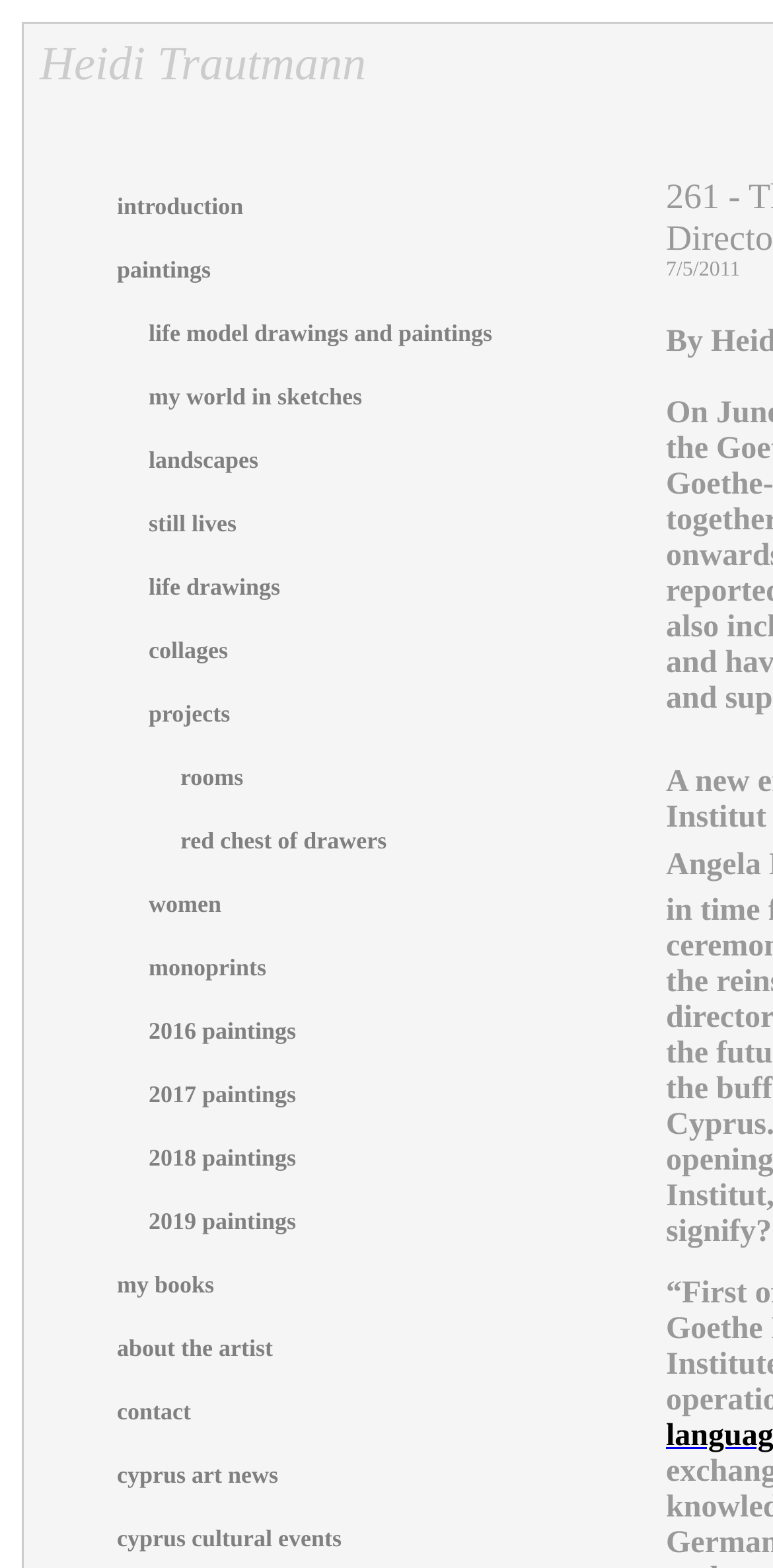Locate the bounding box coordinates of the area to click to fulfill this instruction: "check out still lives". The bounding box should be presented as four float numbers between 0 and 1, in the order [left, top, right, bottom].

[0.177, 0.314, 0.314, 0.354]